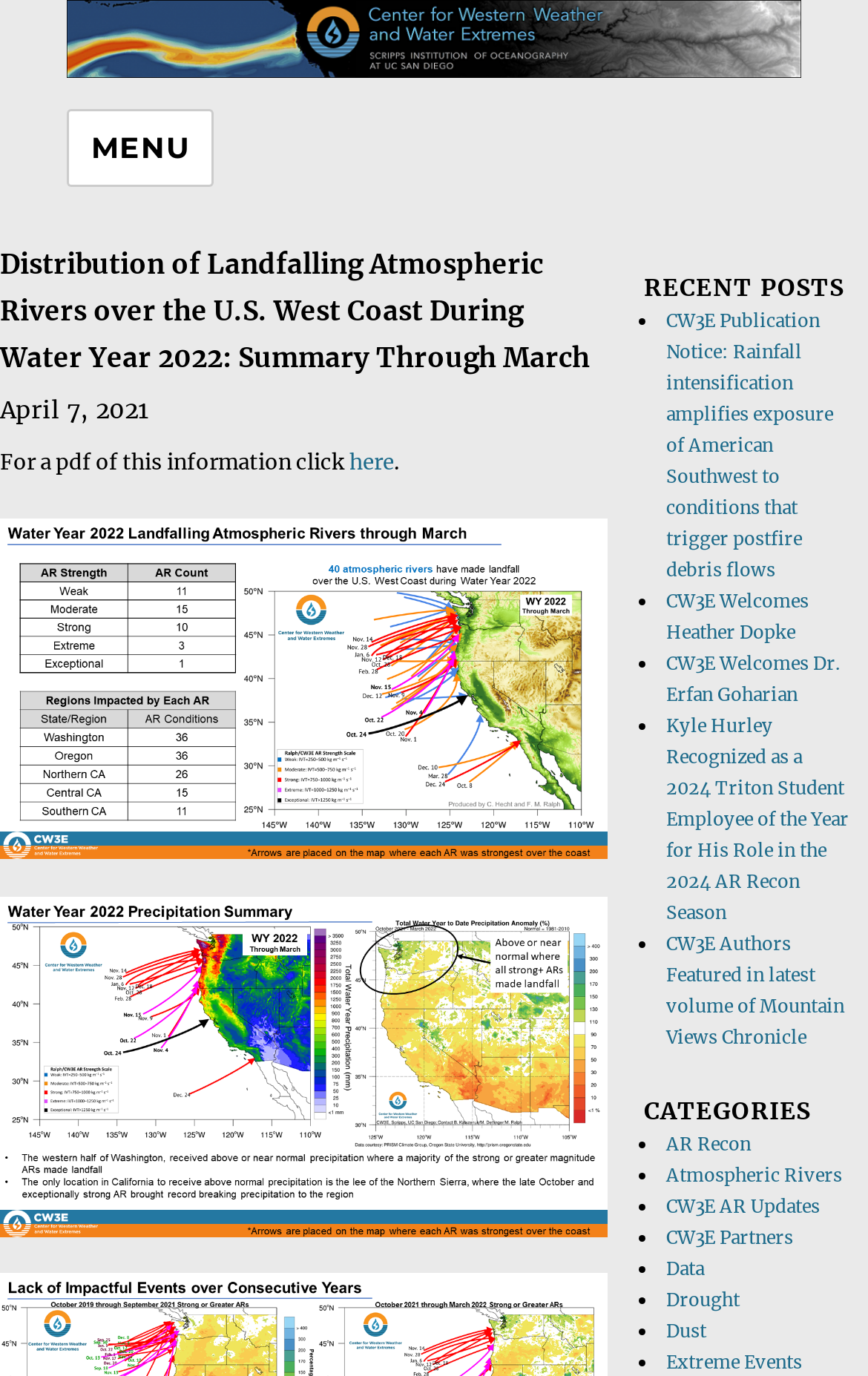Locate the bounding box of the UI element described in the following text: "CW3E Welcomes Heather Dopke".

[0.767, 0.429, 0.931, 0.468]